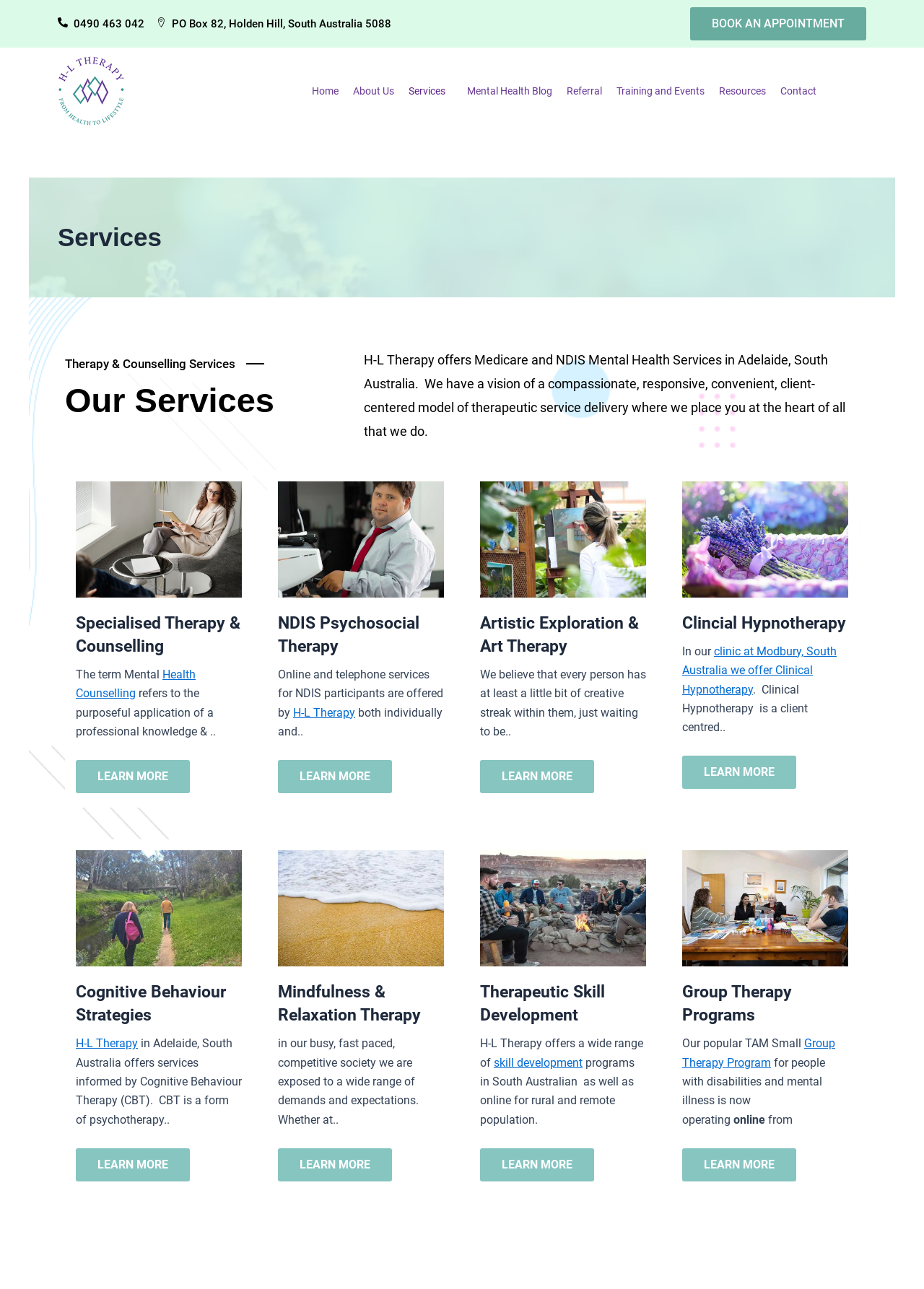Highlight the bounding box coordinates of the element that should be clicked to carry out the following instruction: "Learn more about Group Therapy Programs". The coordinates must be given as four float numbers ranging from 0 to 1, i.e., [left, top, right, bottom].

[0.738, 0.891, 0.862, 0.916]